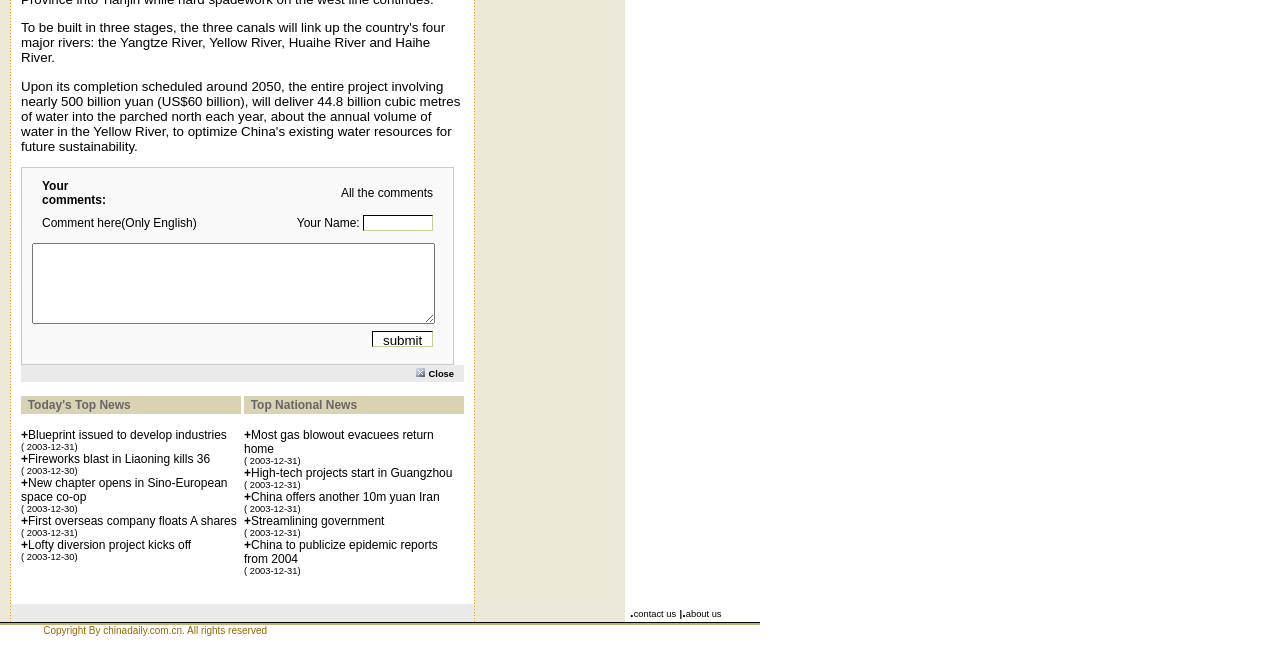Locate the bounding box coordinates of the element's region that should be clicked to carry out the following instruction: "Enter your comments". The coordinates need to be four float numbers between 0 and 1, i.e., [left, top, right, bottom].

[0.025, 0.272, 0.346, 0.317]